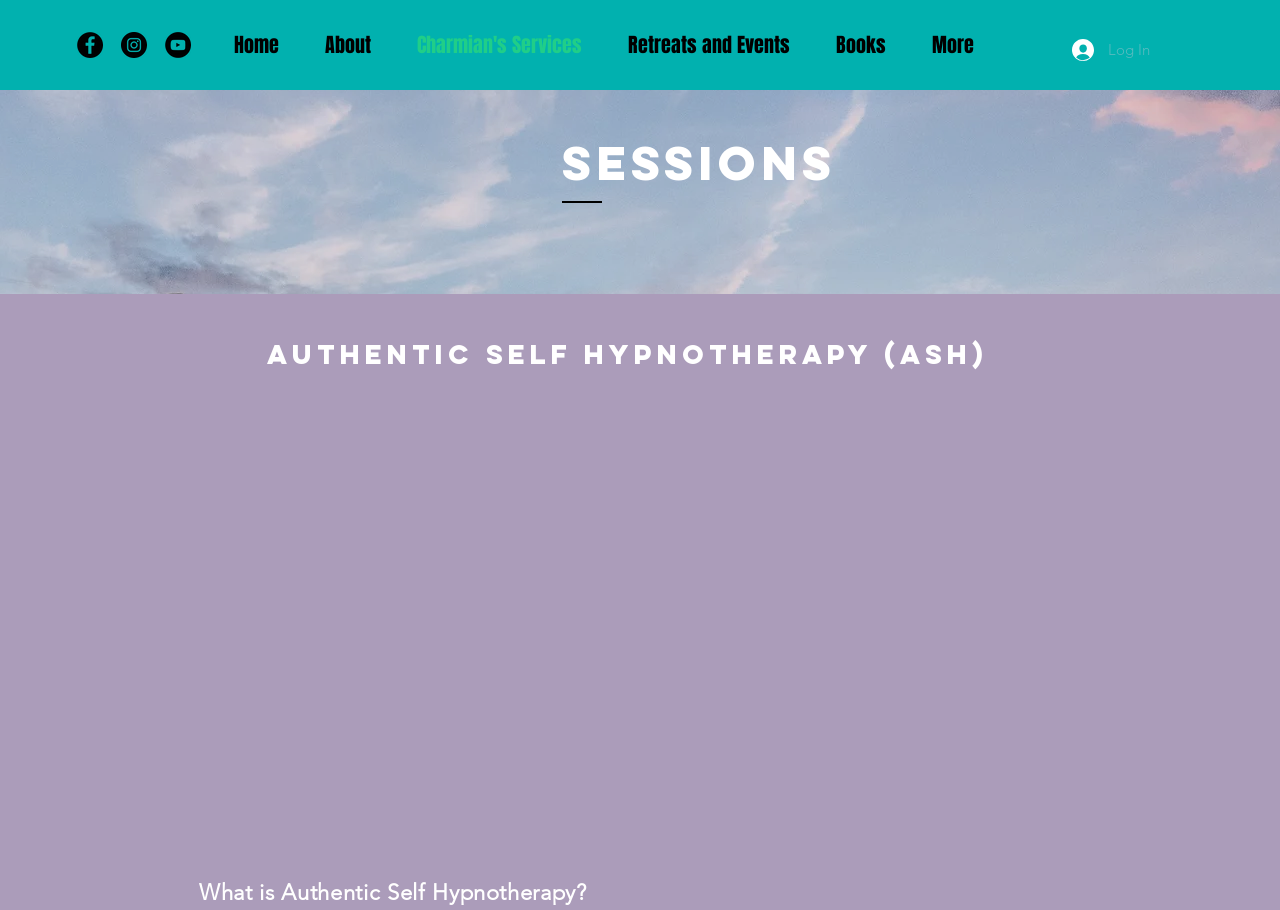Determine the bounding box coordinates of the clickable region to execute the instruction: "Log In". The coordinates should be four float numbers between 0 and 1, denoted as [left, top, right, bottom].

[0.827, 0.036, 0.905, 0.073]